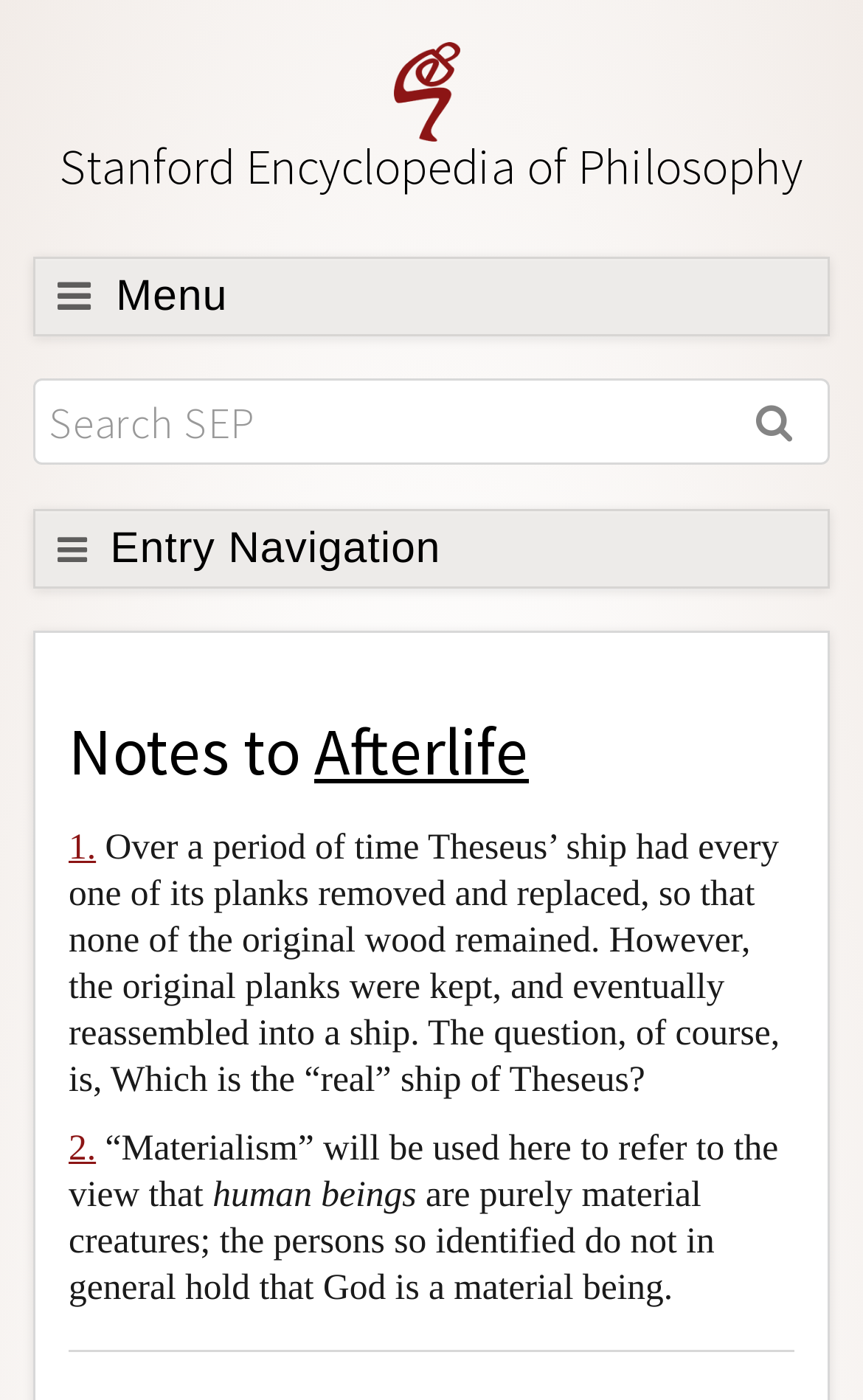Determine the bounding box coordinates of the section I need to click to execute the following instruction: "browse SEP". Provide the coordinates as four float numbers between 0 and 1, i.e., [left, top, right, bottom].

[0.038, 0.24, 0.962, 0.298]